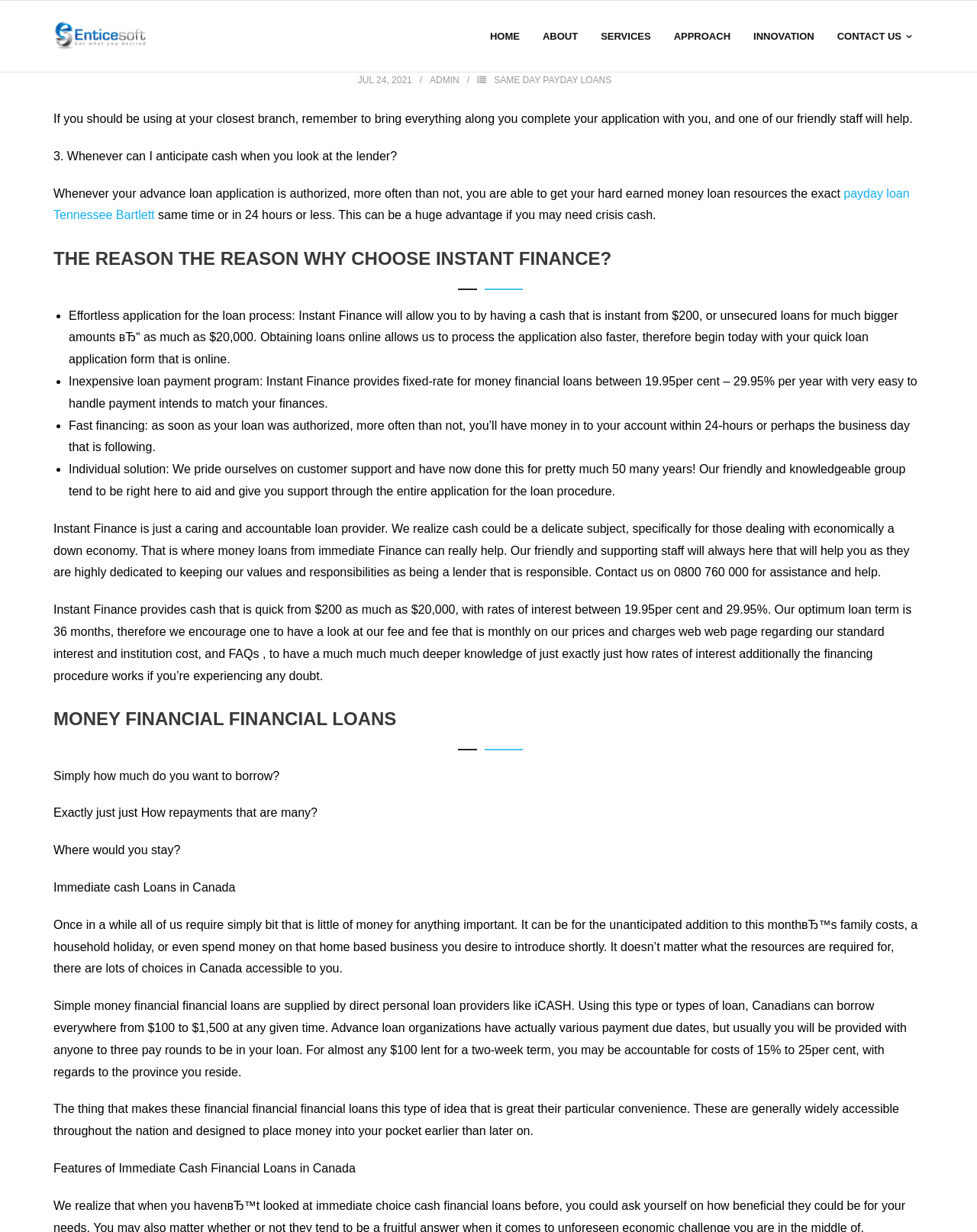Pinpoint the bounding box coordinates of the clickable area necessary to execute the following instruction: "Click ABOUT". The coordinates should be given as four float numbers between 0 and 1, namely [left, top, right, bottom].

None